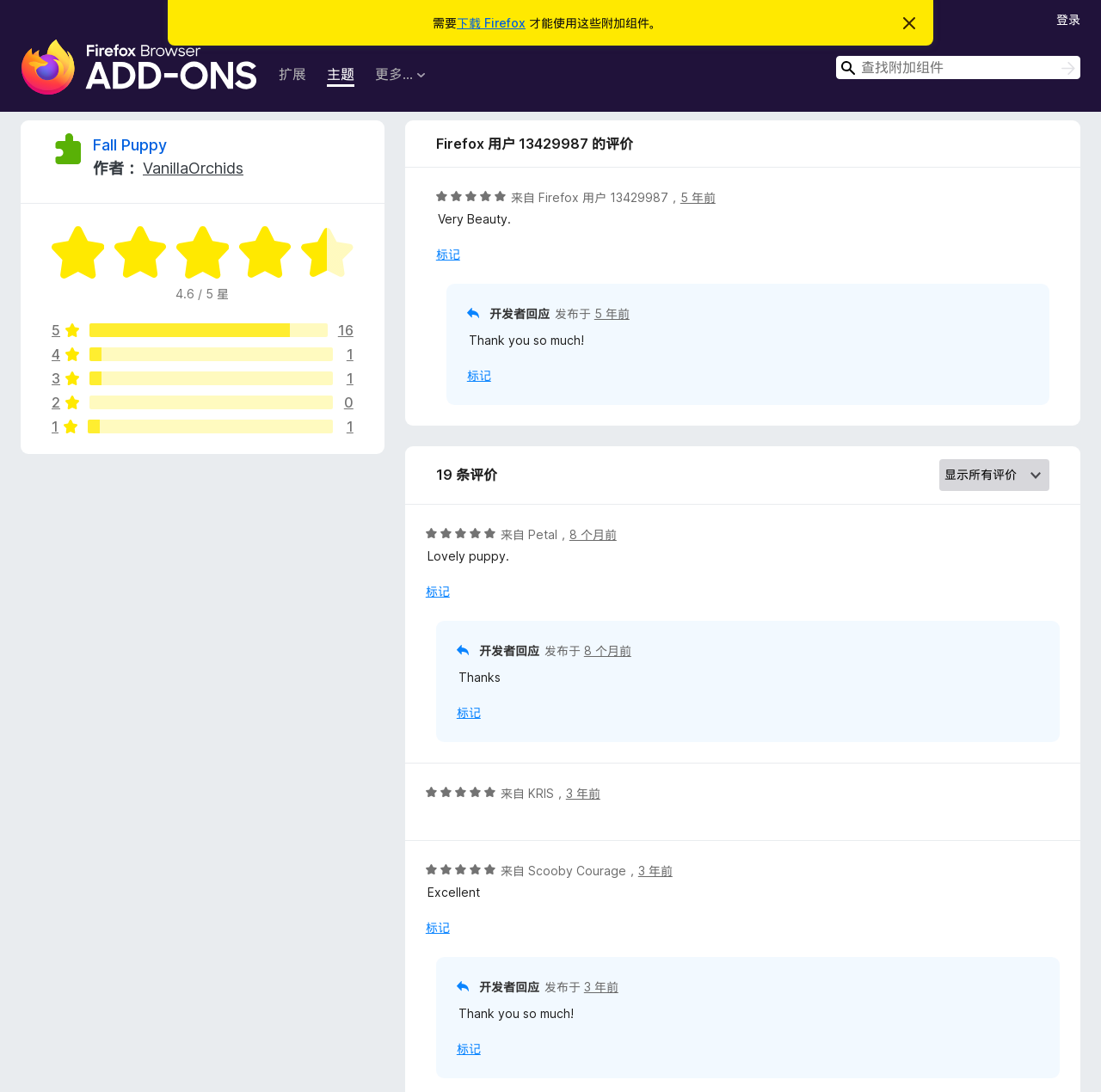What is the purpose of the button '标记'?
Look at the image and provide a detailed response to the question.

I inferred the purpose of the button '标记' by looking at its context in the reviews section, where it is likely used to mark a review as useful or important.